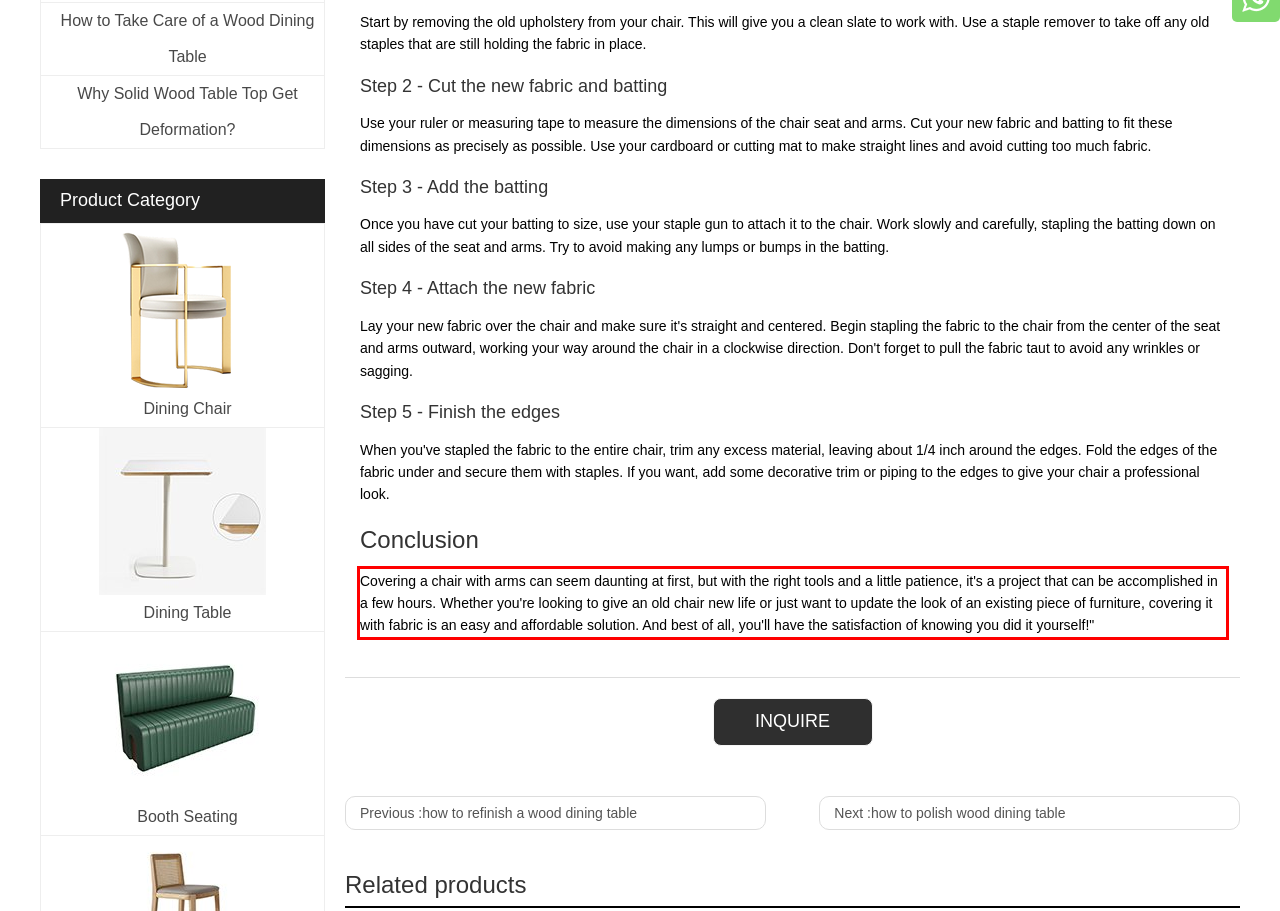You are given a webpage screenshot with a red bounding box around a UI element. Extract and generate the text inside this red bounding box.

Covering a chair with arms can seem daunting at first, but with the right tools and a little patience, it's a project that can be accomplished in a few hours. Whether you're looking to give an old chair new life or just want to update the look of an existing piece of furniture, covering it with fabric is an easy and affordable solution. And best of all, you'll have the satisfaction of knowing you did it yourself!"